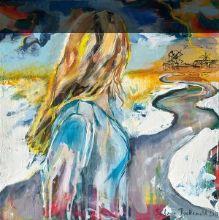What is depicted in the background of the painting?
From the image, respond using a single word or phrase.

Abstract sunlit horizon